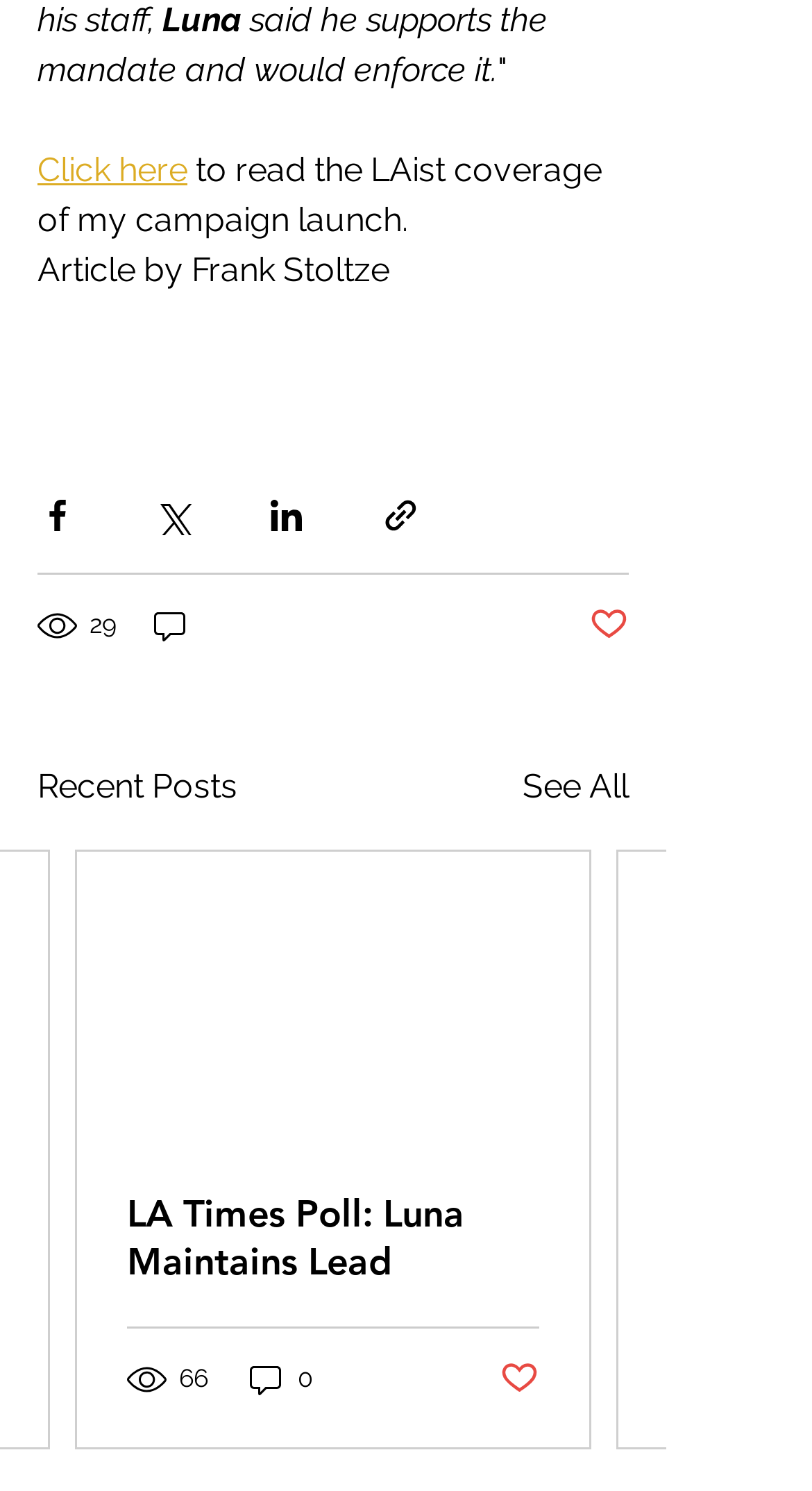Pinpoint the bounding box coordinates of the clickable area necessary to execute the following instruction: "View recent posts". The coordinates should be given as four float numbers between 0 and 1, namely [left, top, right, bottom].

[0.046, 0.511, 0.292, 0.544]